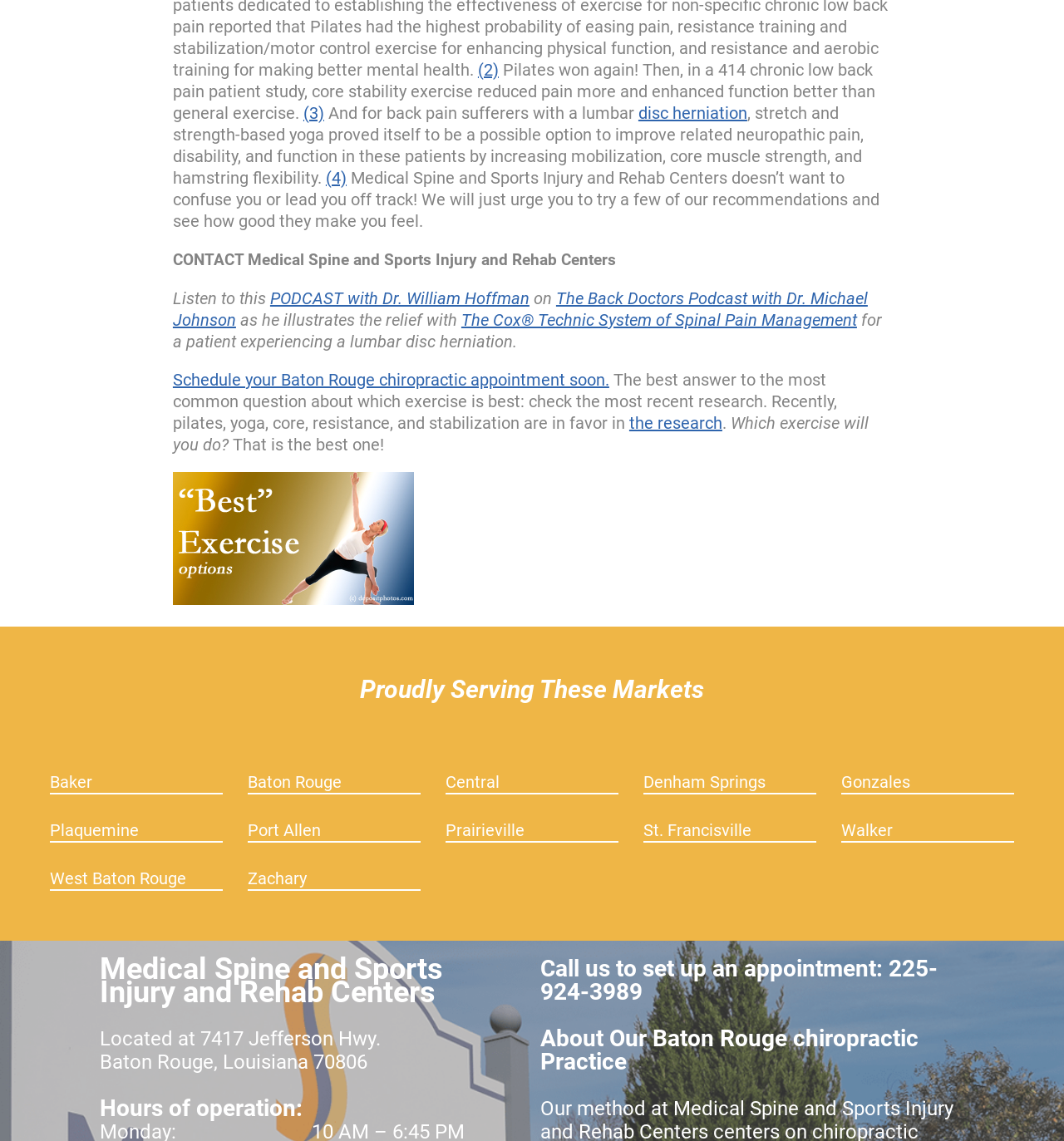Can you show the bounding box coordinates of the region to click on to complete the task described in the instruction: "Contact Medical Spine and Sports Injury and Rehab Centers"?

[0.162, 0.22, 0.579, 0.236]